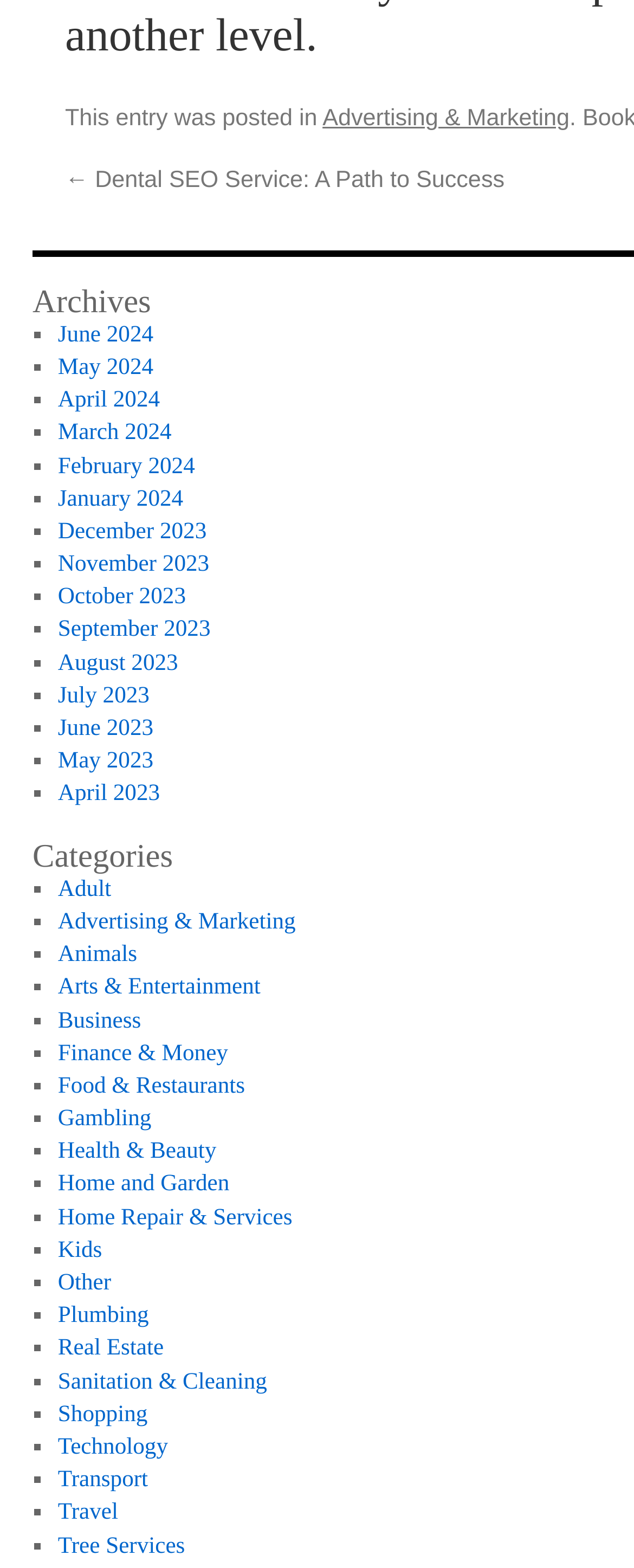Determine the bounding box coordinates of the target area to click to execute the following instruction: "Select Business."

[0.091, 0.642, 0.223, 0.659]